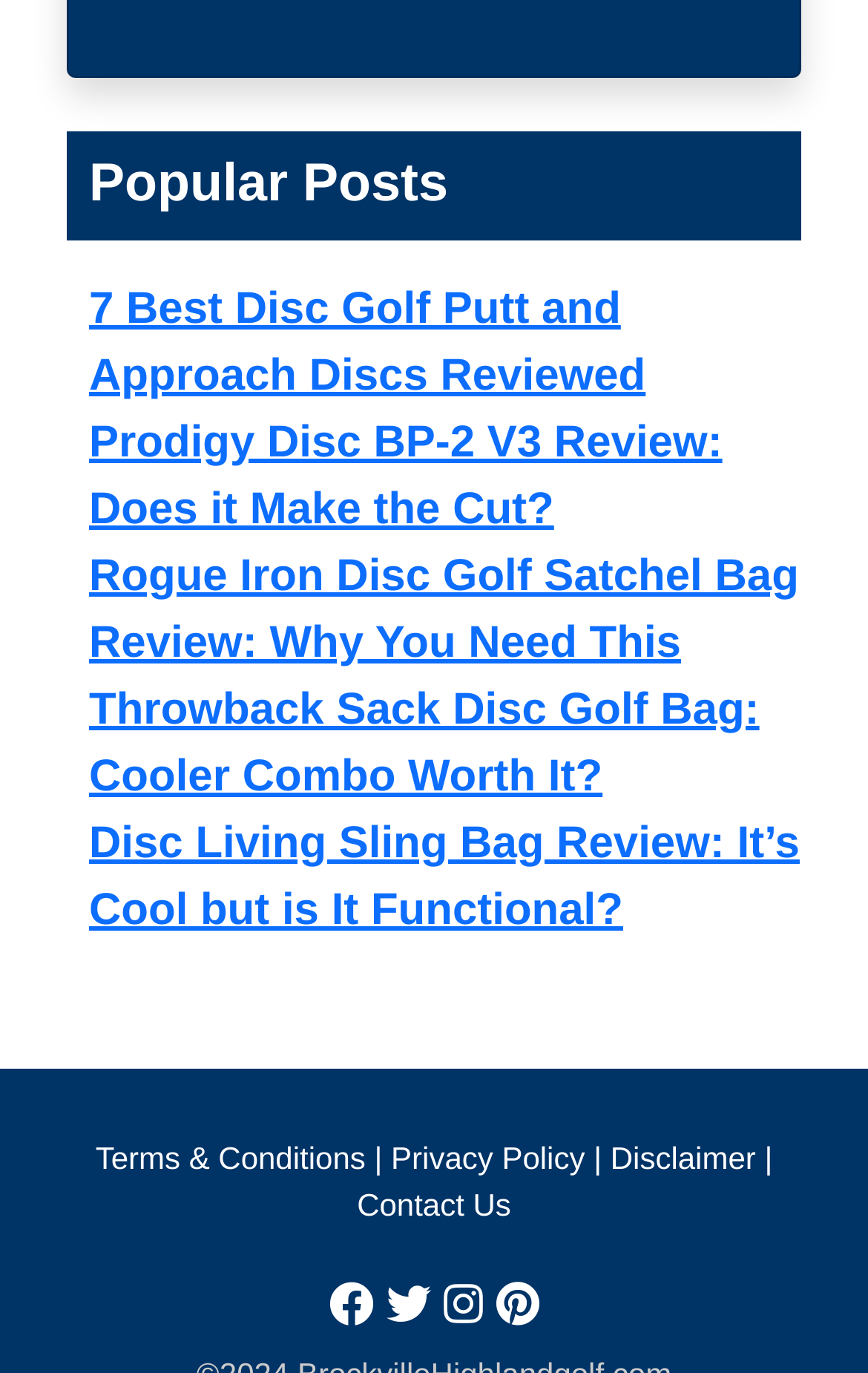Please identify the bounding box coordinates of the element on the webpage that should be clicked to follow this instruction: "read 7 Best Disc Golf Putt and Approach Discs Reviewed". The bounding box coordinates should be given as four float numbers between 0 and 1, formatted as [left, top, right, bottom].

[0.103, 0.208, 0.744, 0.292]